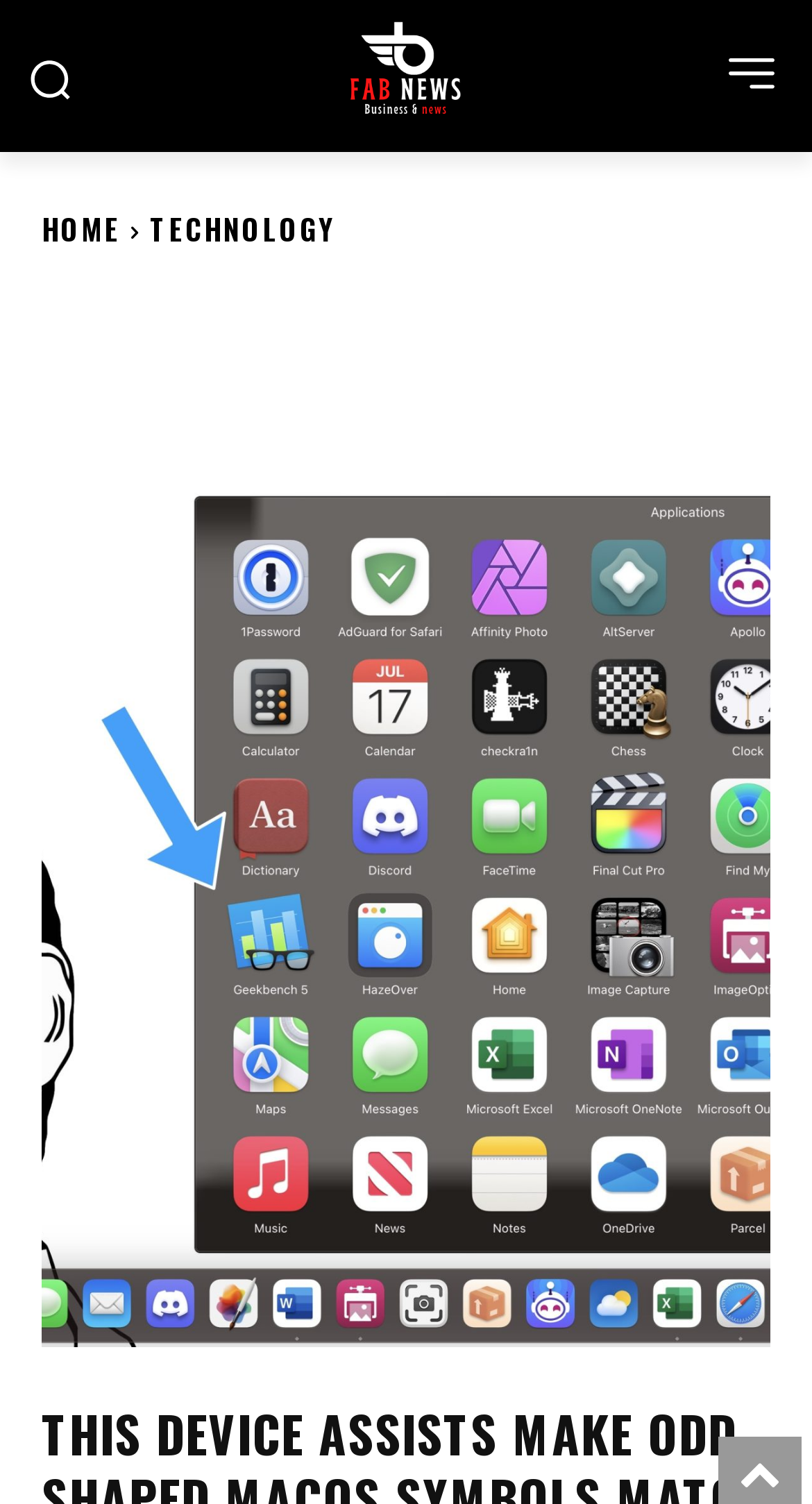Extract the primary header of the webpage and generate its text.

THIS DEVICE ASSISTS MAKE ODD-SHAPED MACOS SYMBOLS MATCH THOSE IN LARGE SUR AND ALSO LATER ON